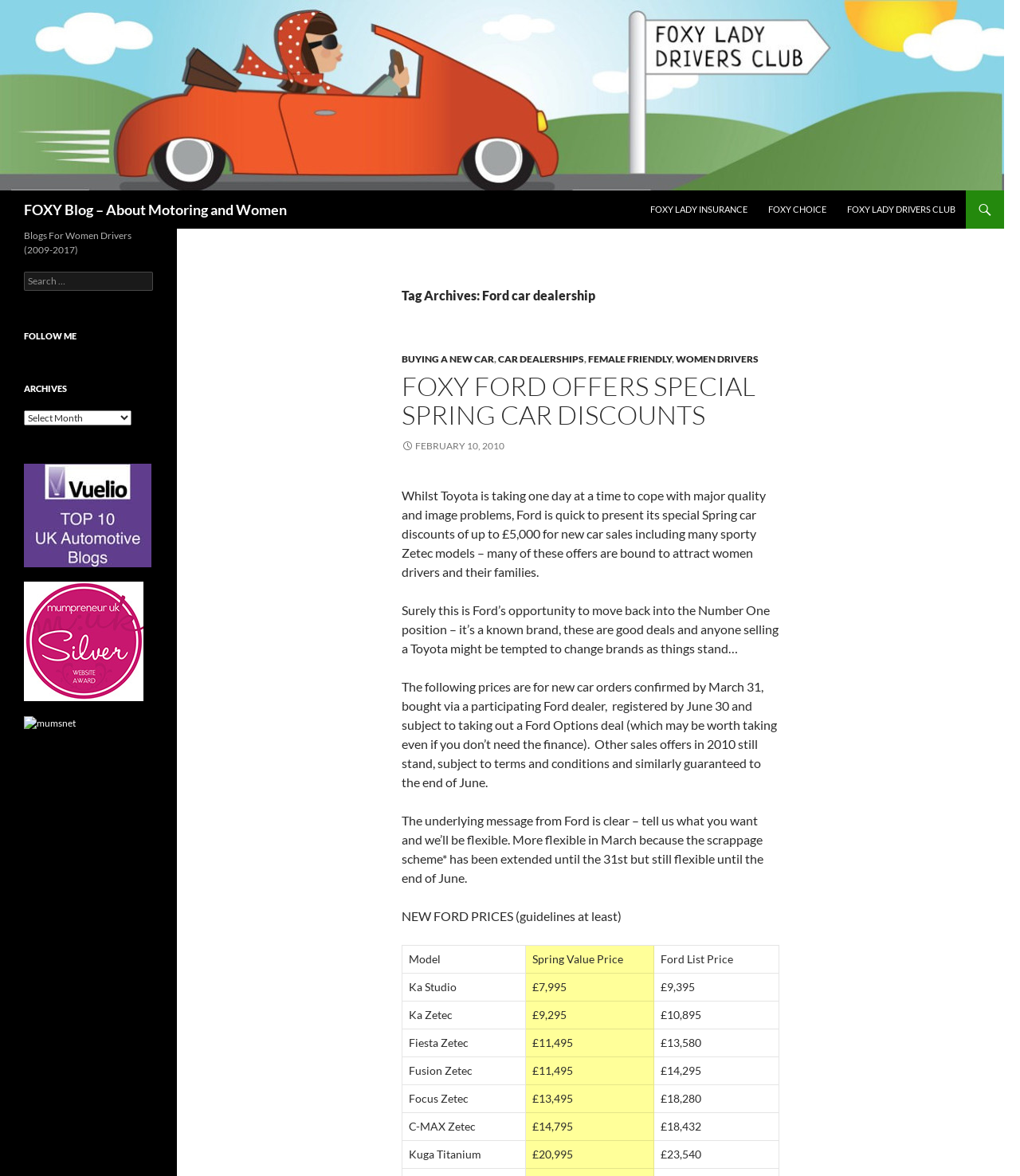What is the main topic of this blog?
Refer to the screenshot and deliver a thorough answer to the question presented.

Based on the webpage content, the main topic of this blog is about motoring and women, as indicated by the heading 'FOXY Blog – About Motoring and Women' and the various articles and links related to car dealerships, women drivers, and car prices.